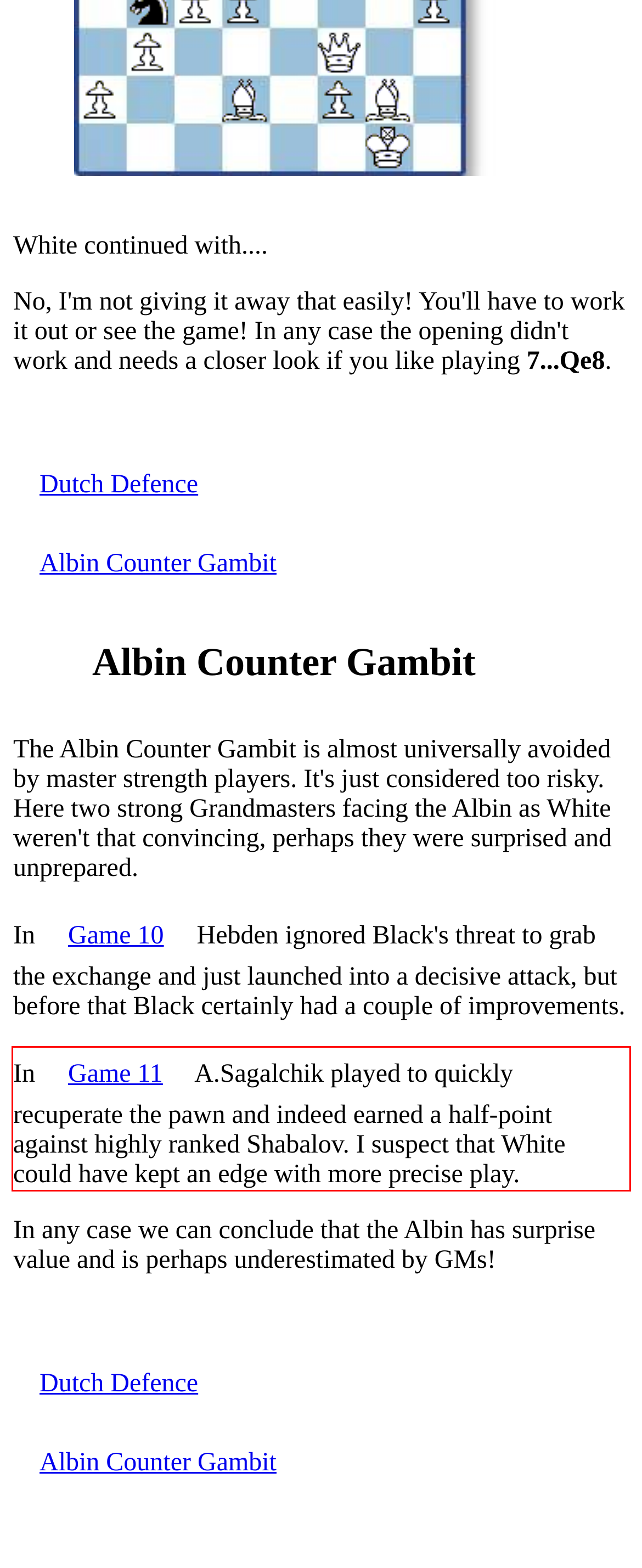Using the provided webpage screenshot, identify and read the text within the red rectangle bounding box.

In Game 11 A.Sagalchik played to quickly recuperate the pawn and indeed earned a half-point against highly ranked Shabalov. I suspect that White could have kept an edge with more precise play.